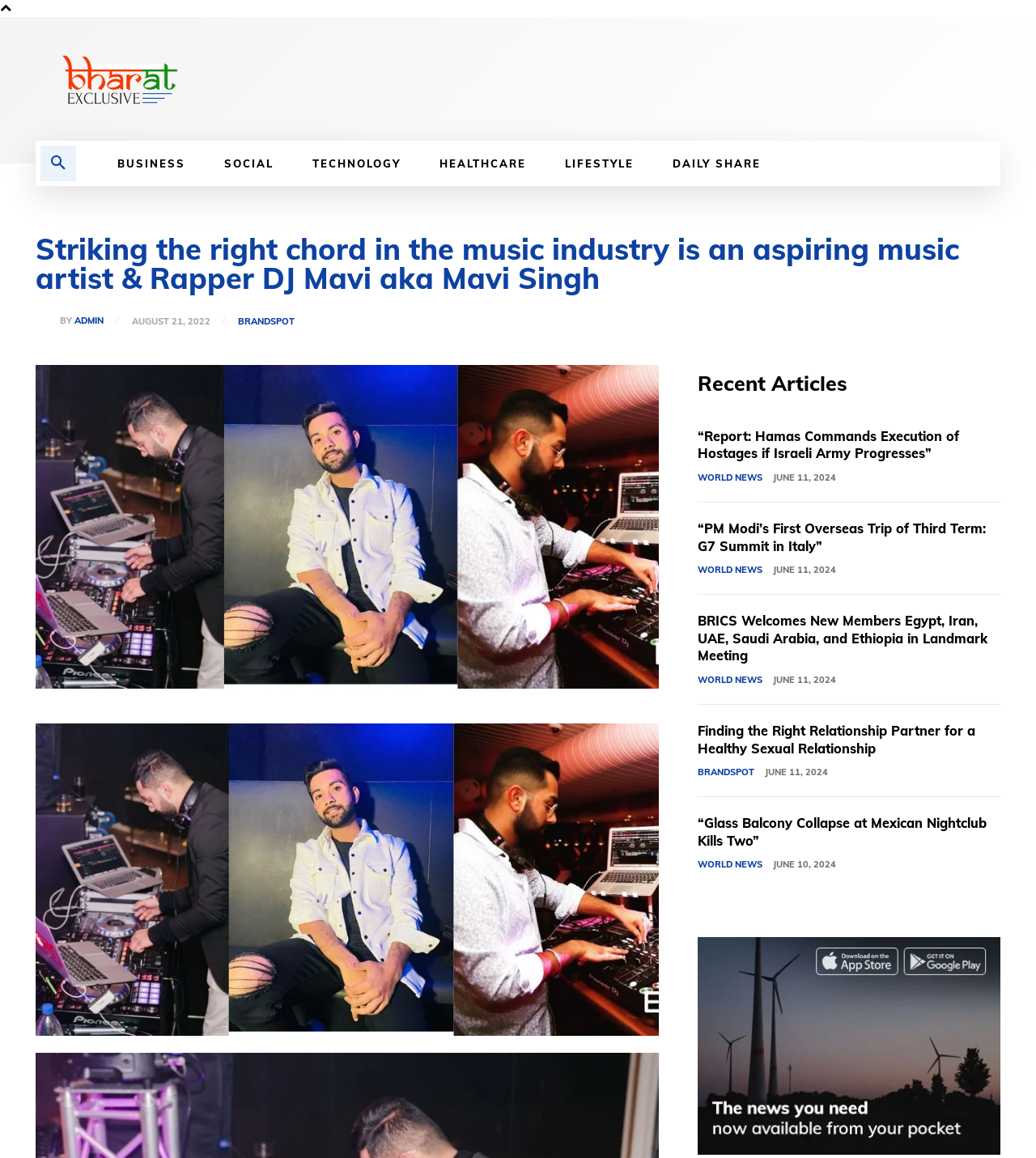Could you find the bounding box coordinates of the clickable area to complete this instruction: "View recent articles"?

[0.674, 0.322, 0.818, 0.339]